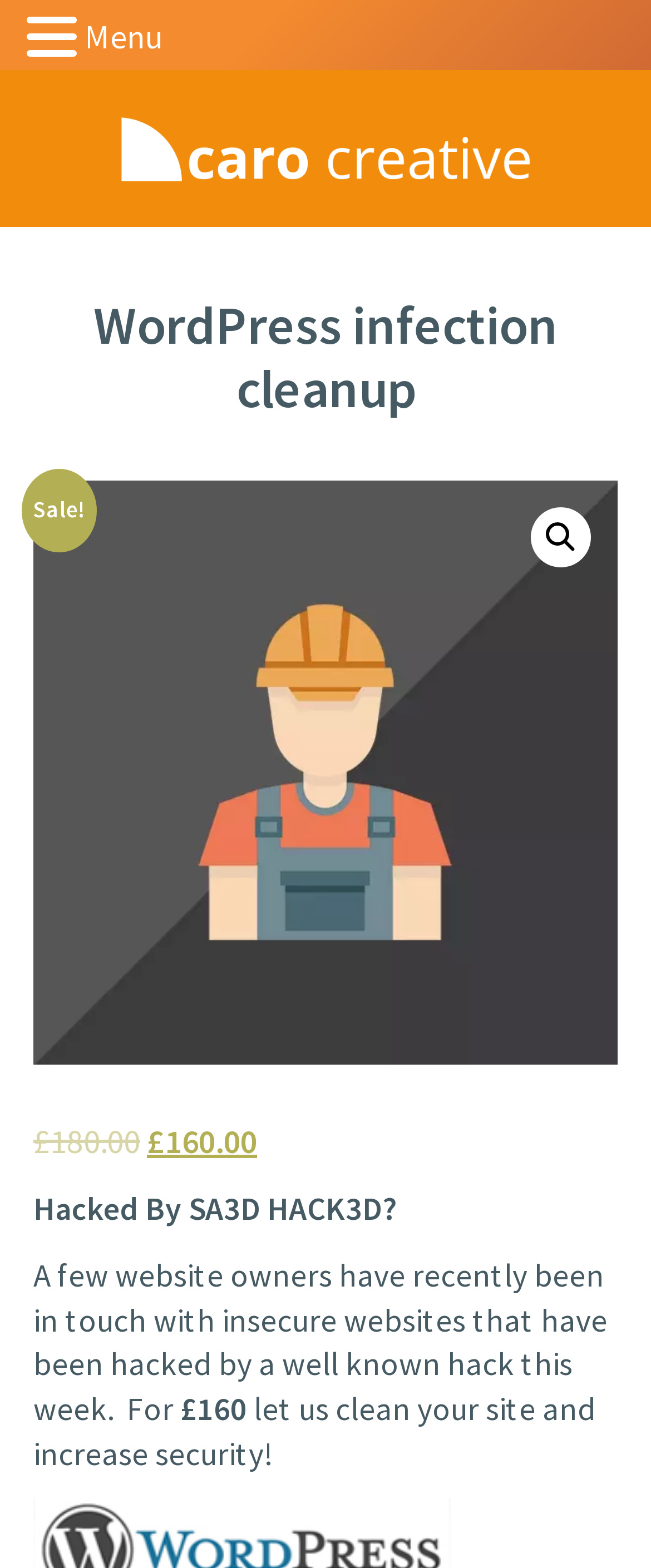How much does the service cost?
Look at the image and provide a short answer using one word or a phrase.

£160